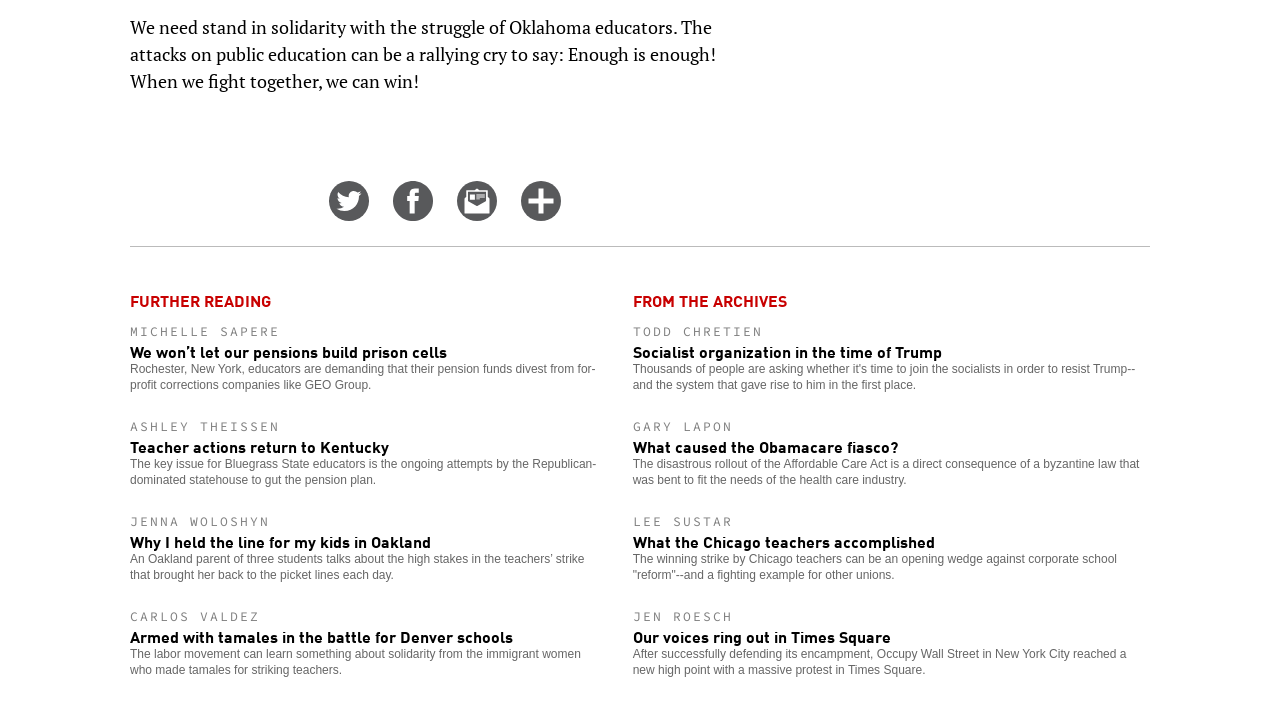Determine the bounding box for the HTML element described here: "Share on Facebook". The coordinates should be given as [left, top, right, bottom] with each number being a float between 0 and 1.

[0.307, 0.286, 0.338, 0.32]